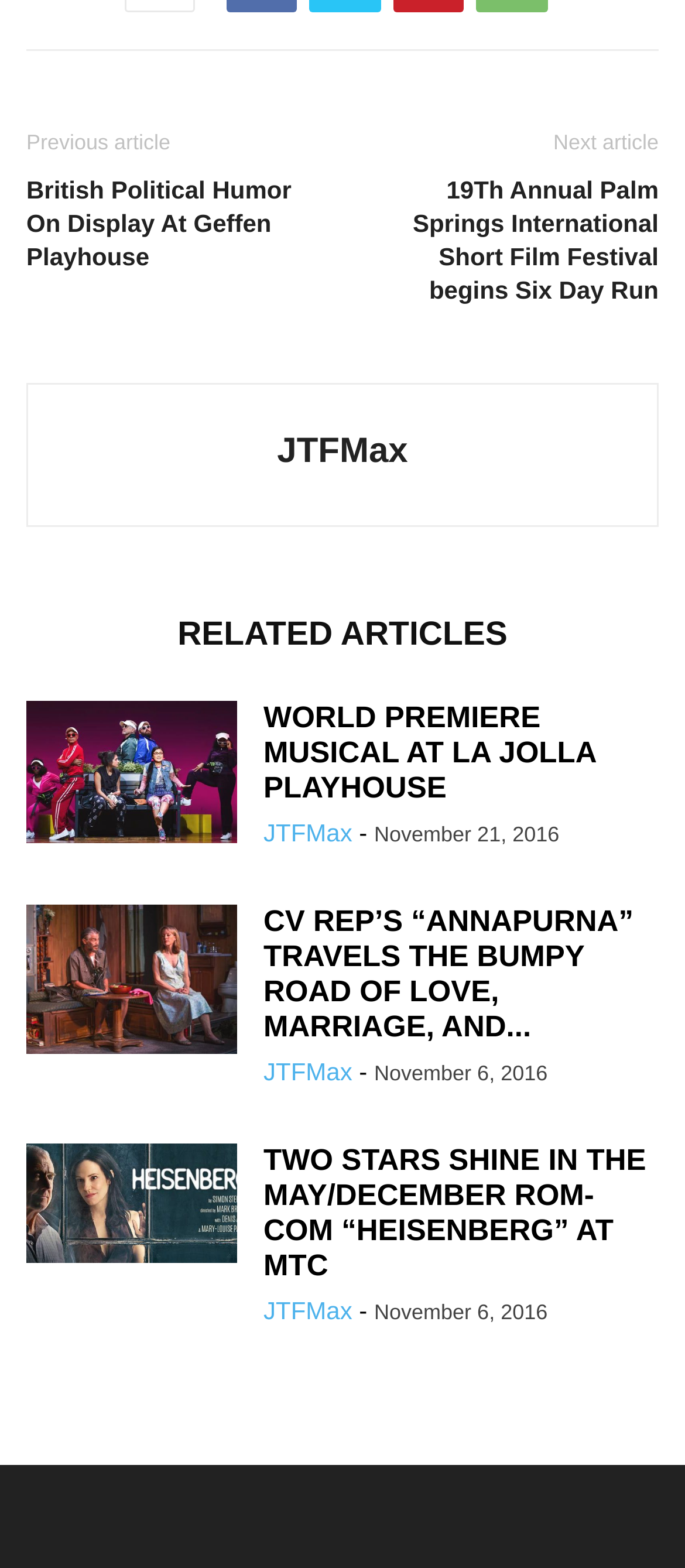Please reply with a single word or brief phrase to the question: 
How many related articles are there?

4